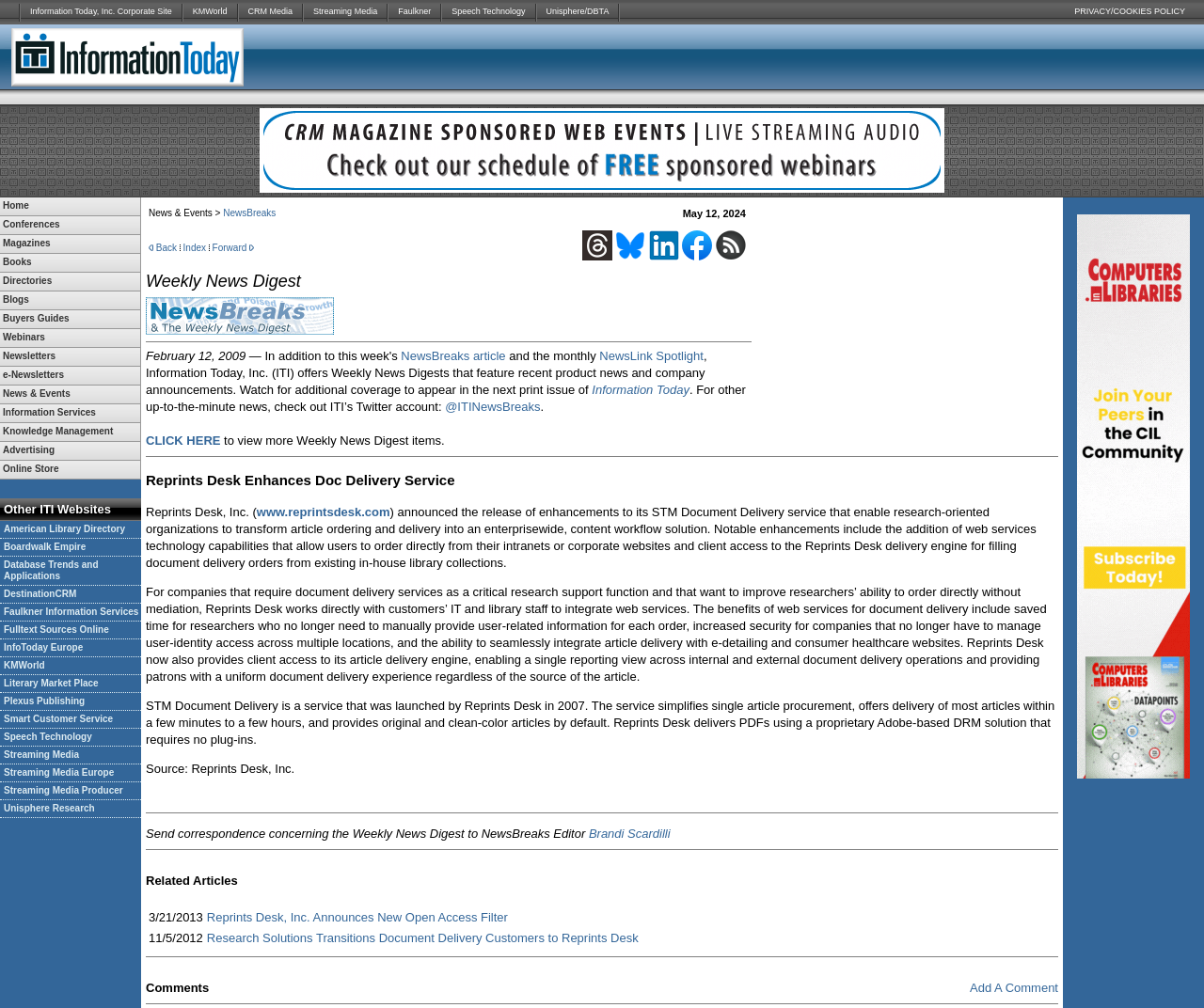Pinpoint the bounding box coordinates of the element to be clicked to execute the instruction: "Click PRIVACY/COOKIES POLICY".

[0.821, 0.0, 1.0, 0.024]